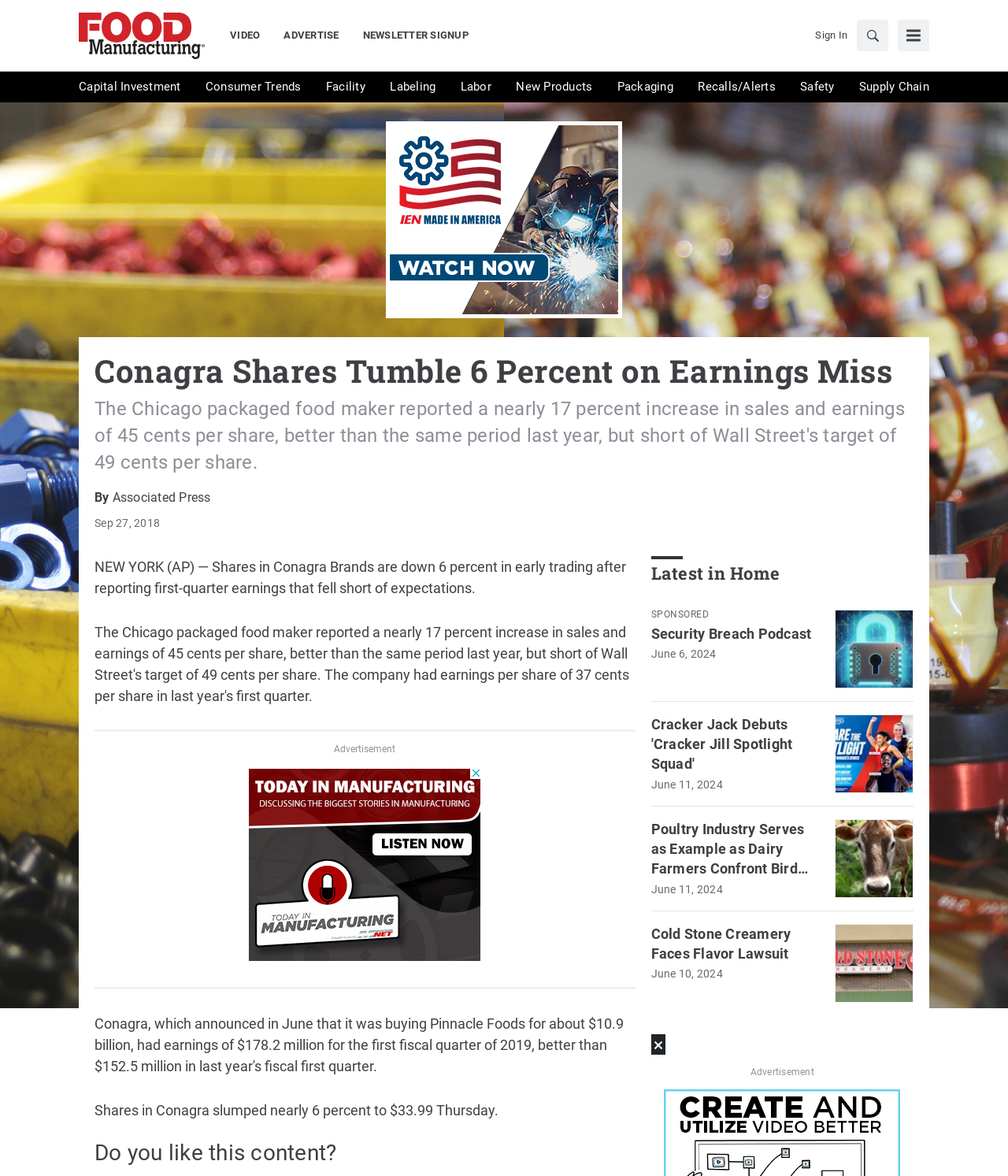Determine the bounding box coordinates of the clickable element to achieve the following action: 'Sign in to your account'. Provide the coordinates as four float values between 0 and 1, formatted as [left, top, right, bottom].

[0.809, 0.024, 0.841, 0.037]